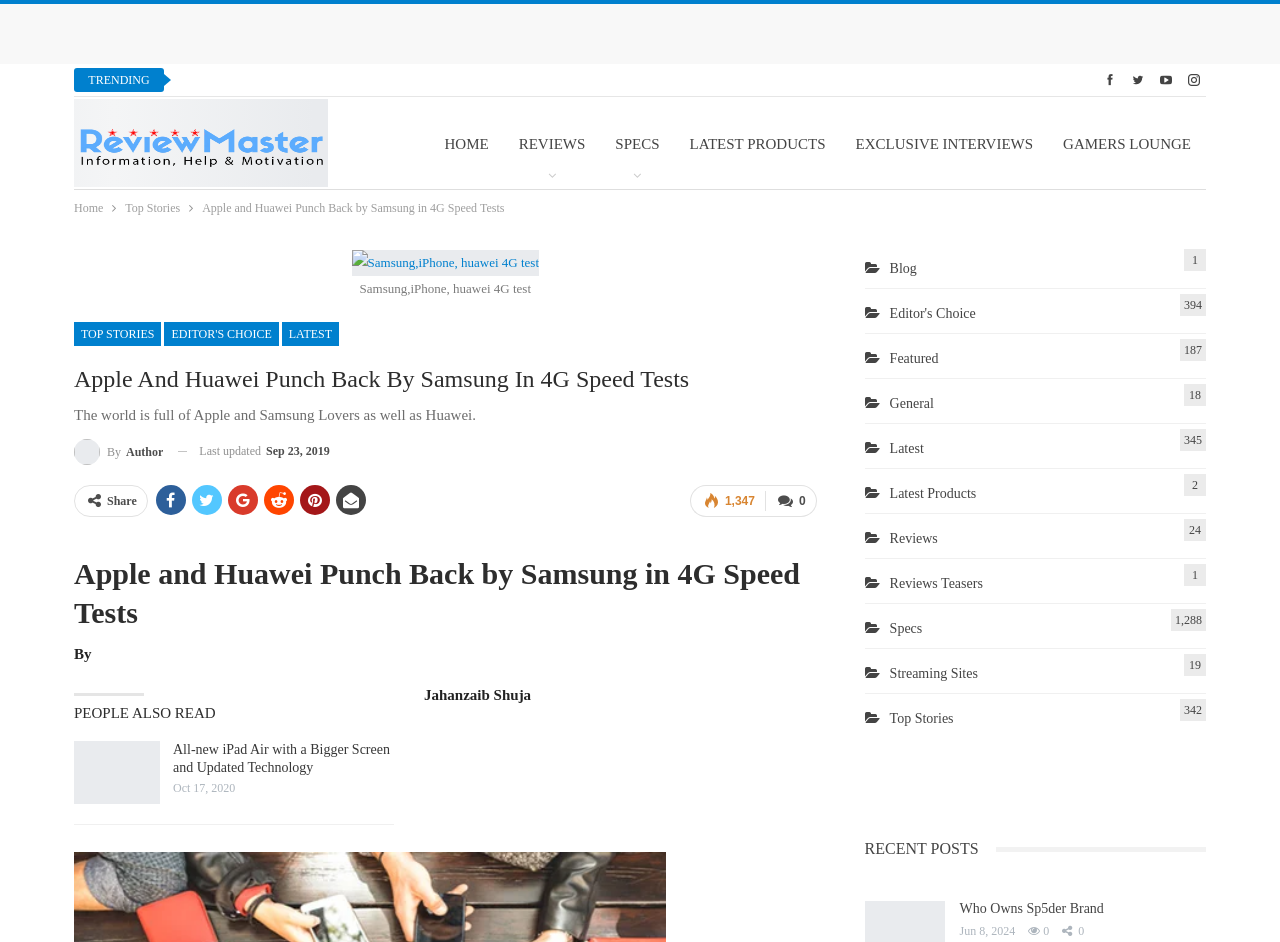Predict the bounding box coordinates for the UI element described as: "Latest Products 2". The coordinates should be four float numbers between 0 and 1, presented as [left, top, right, bottom].

[0.675, 0.516, 0.763, 0.532]